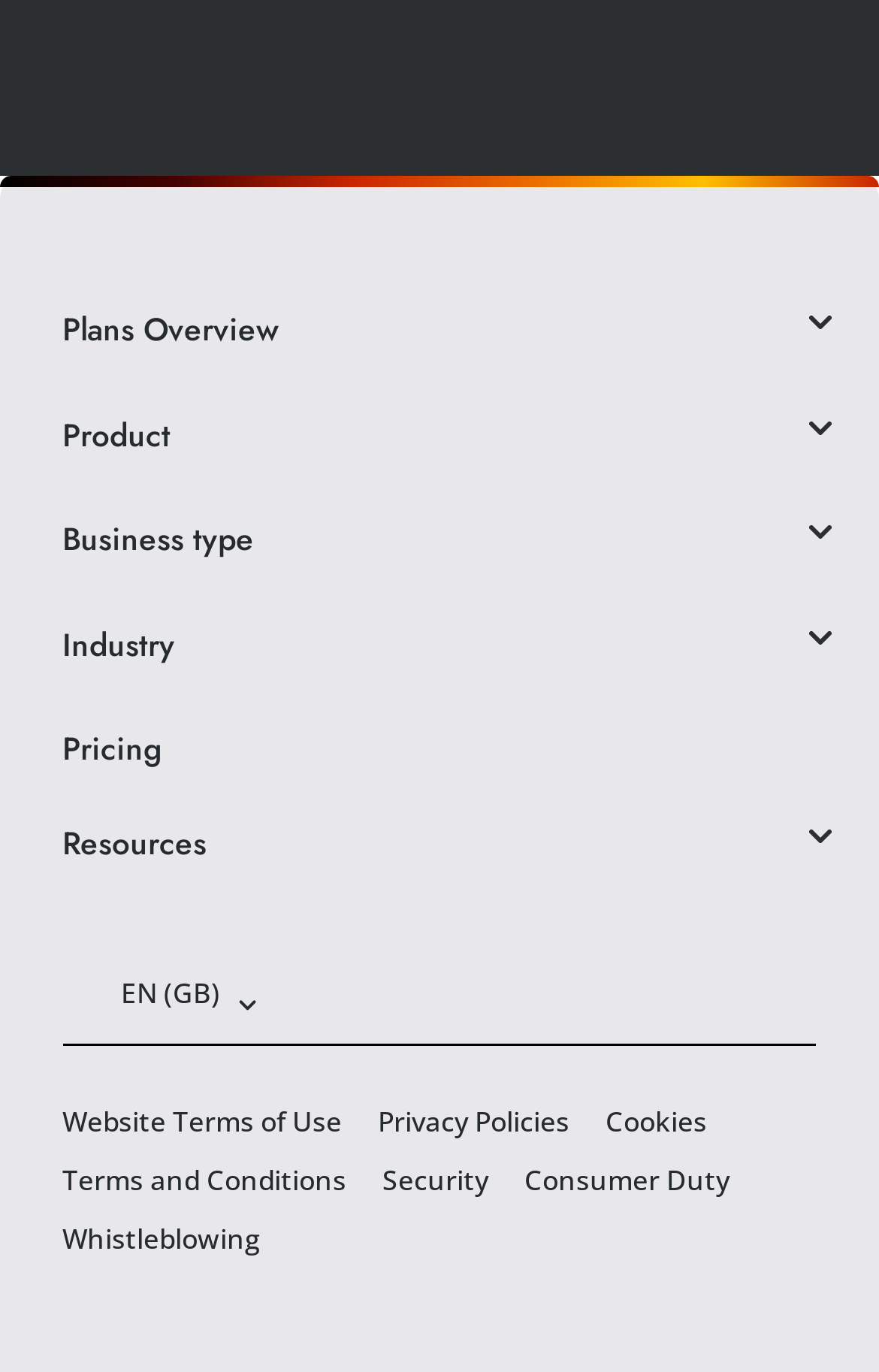What is the first item in the plans overview? Examine the screenshot and reply using just one word or a brief phrase.

Product